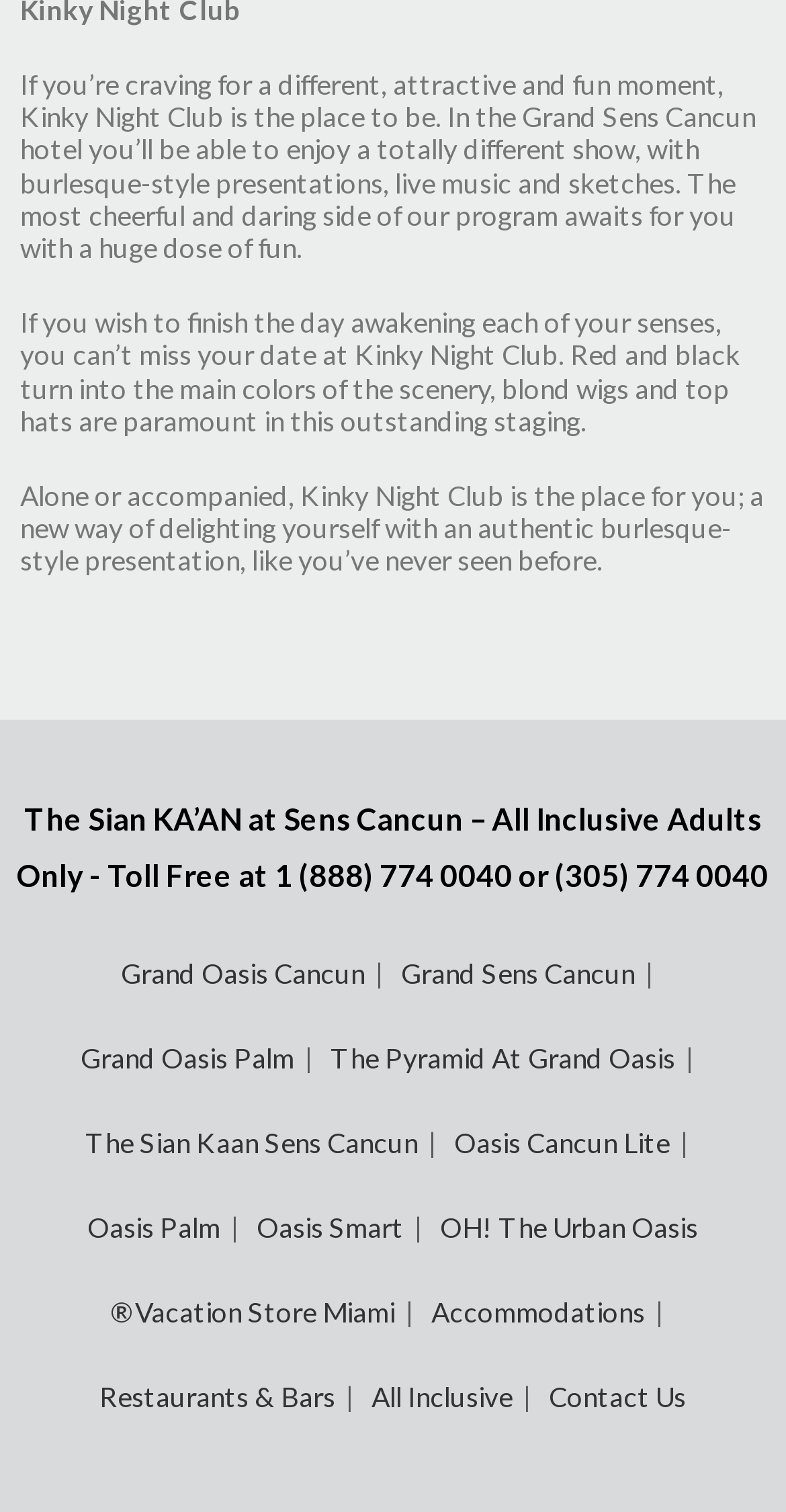How many phone numbers are provided?
Based on the visual details in the image, please answer the question thoroughly.

There are two phone numbers provided, one toll-free and one regular, which are linked in the heading element with the text 'The Sian KA’an at Sens Cancun – All Inclusive Adults Only'.